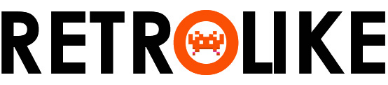What type of games does the platform focus on?
Examine the image and provide an in-depth answer to the question.

The platform's commitment to celebrating and reviewing indie games that draw inspiration from classic gaming aesthetics suggests that the platform focuses on indie games with classic gaming aesthetics.